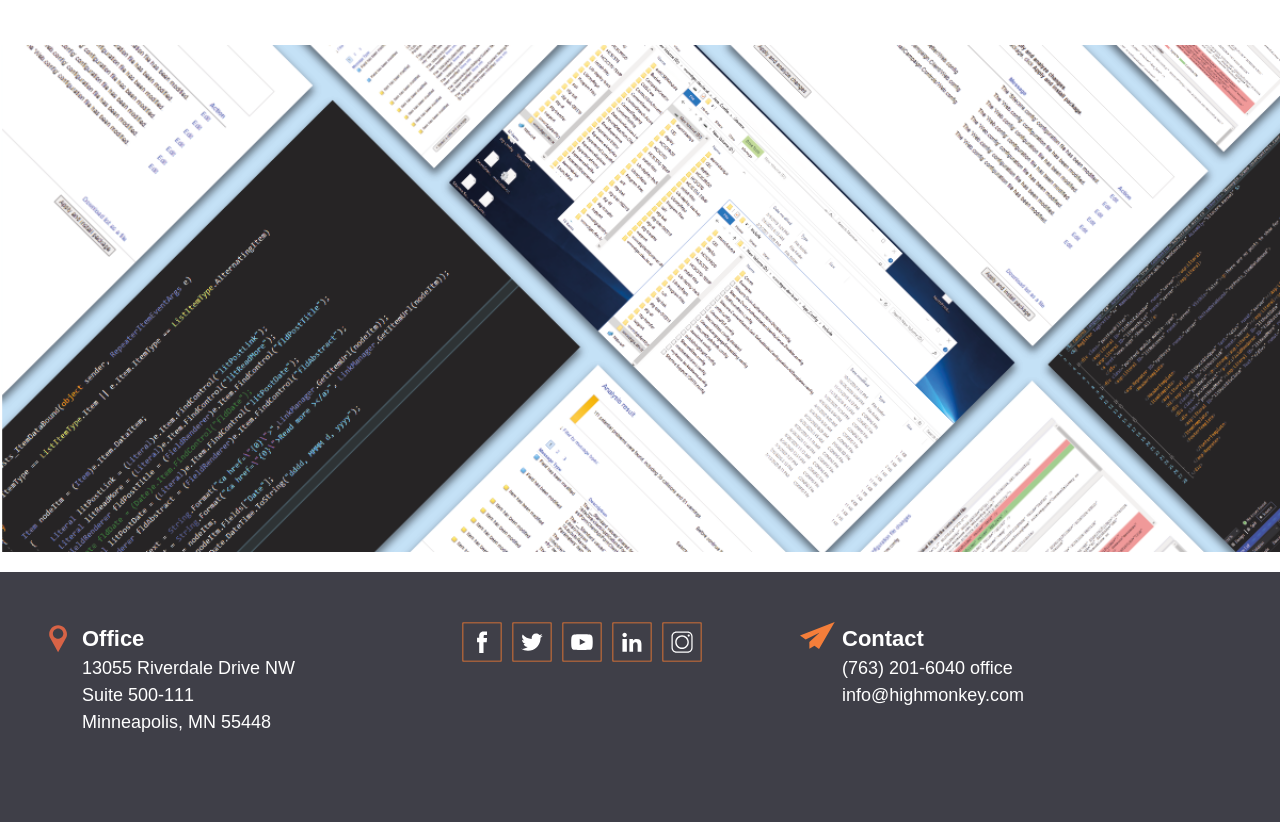What is the office address?
Based on the visual content, answer with a single word or a brief phrase.

13055 Riverdale Drive NW